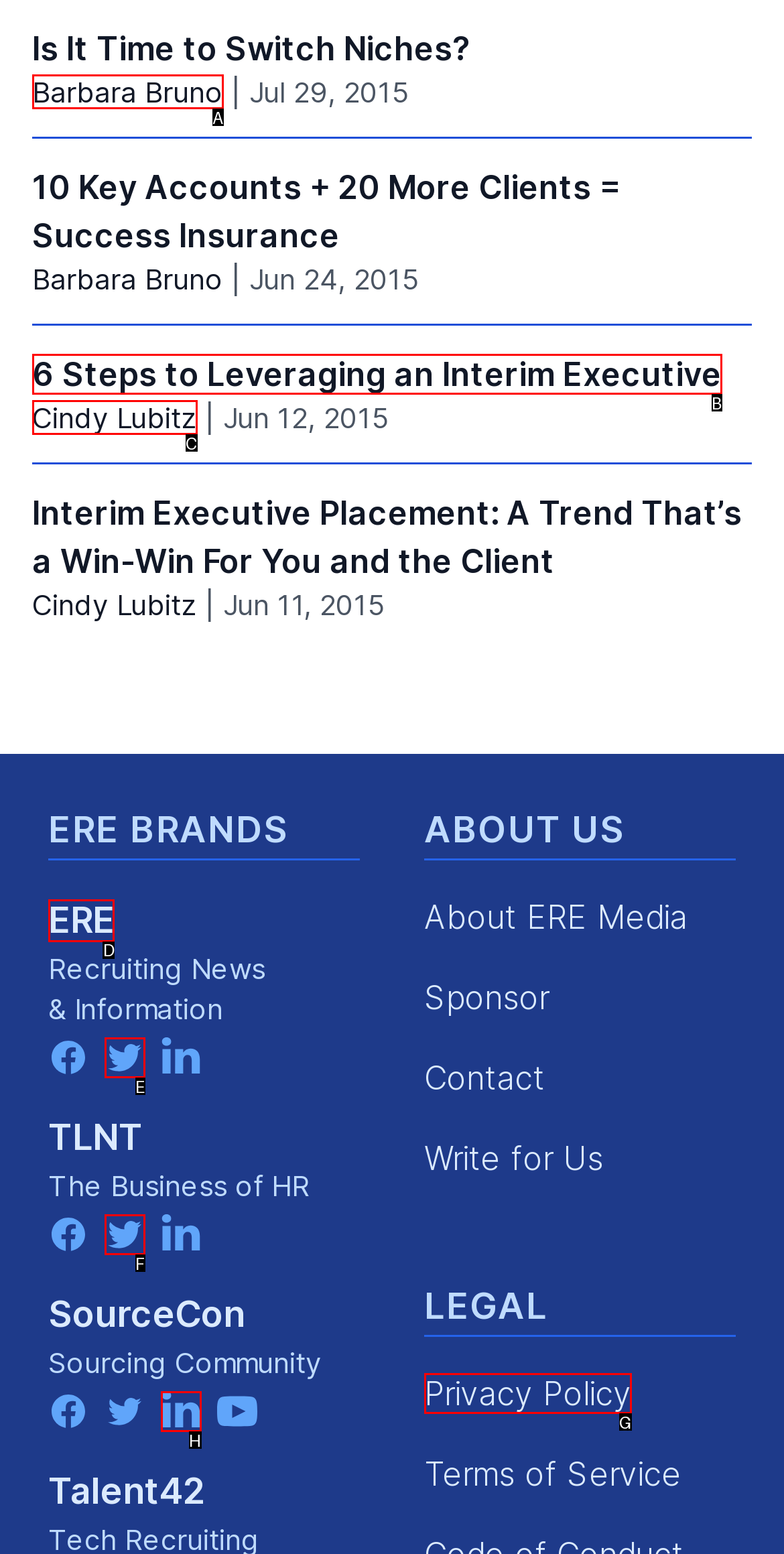Which letter corresponds to the correct option to complete the task: View the article 'WHO Guidelines On Physical Activity And Sedentary Behaviour'?
Answer with the letter of the chosen UI element.

None